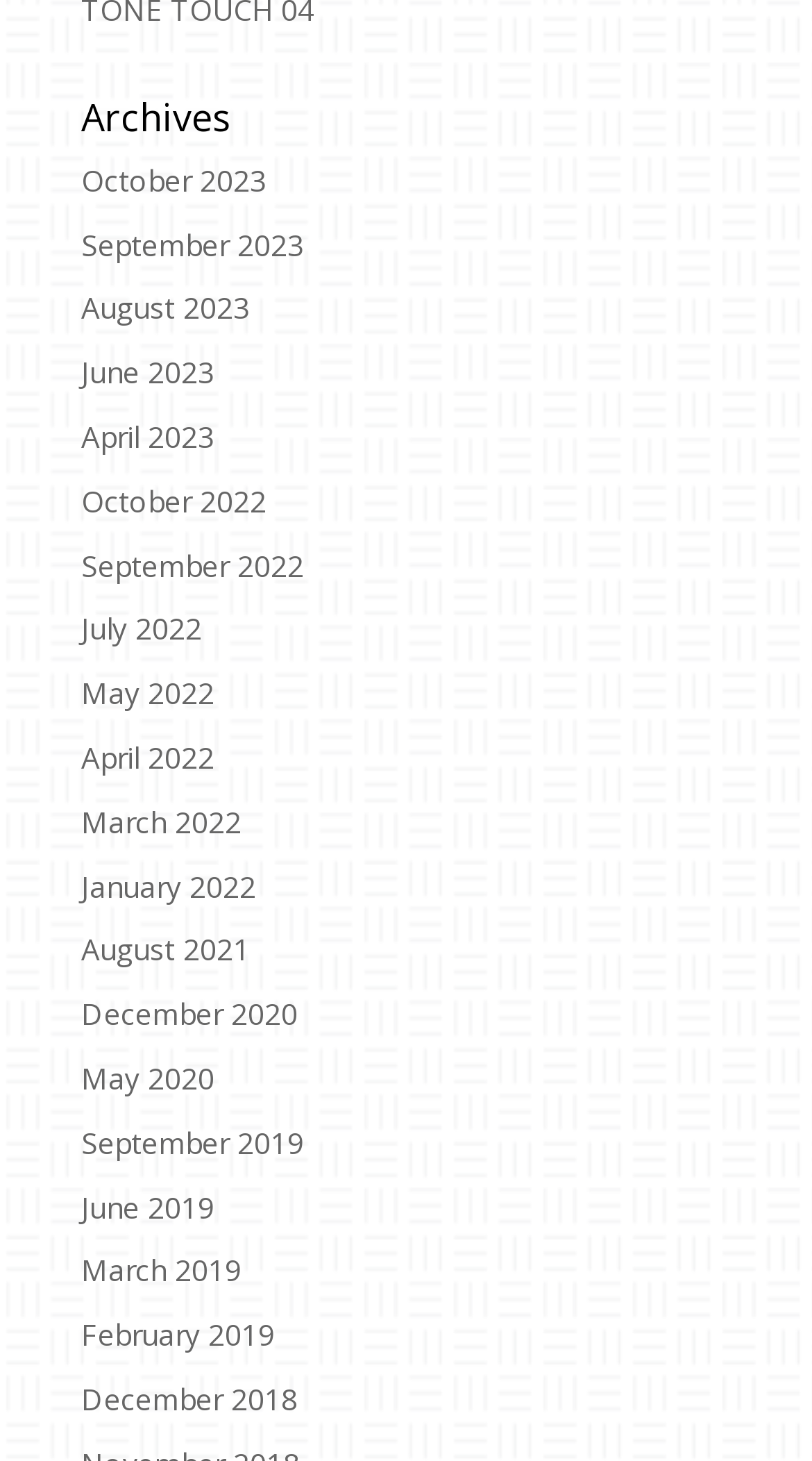Locate the bounding box coordinates of the element I should click to achieve the following instruction: "view October 2023 archives".

[0.1, 0.11, 0.328, 0.137]